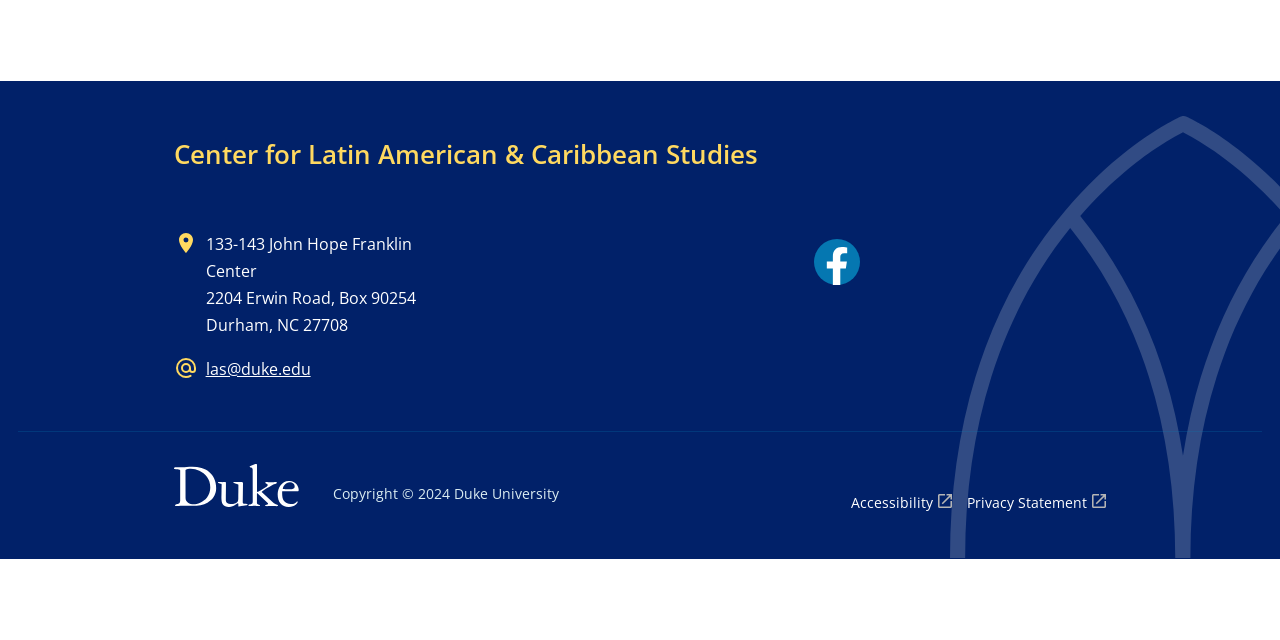Locate the bounding box of the user interface element based on this description: "Accessibility".

[0.665, 0.766, 0.743, 0.805]